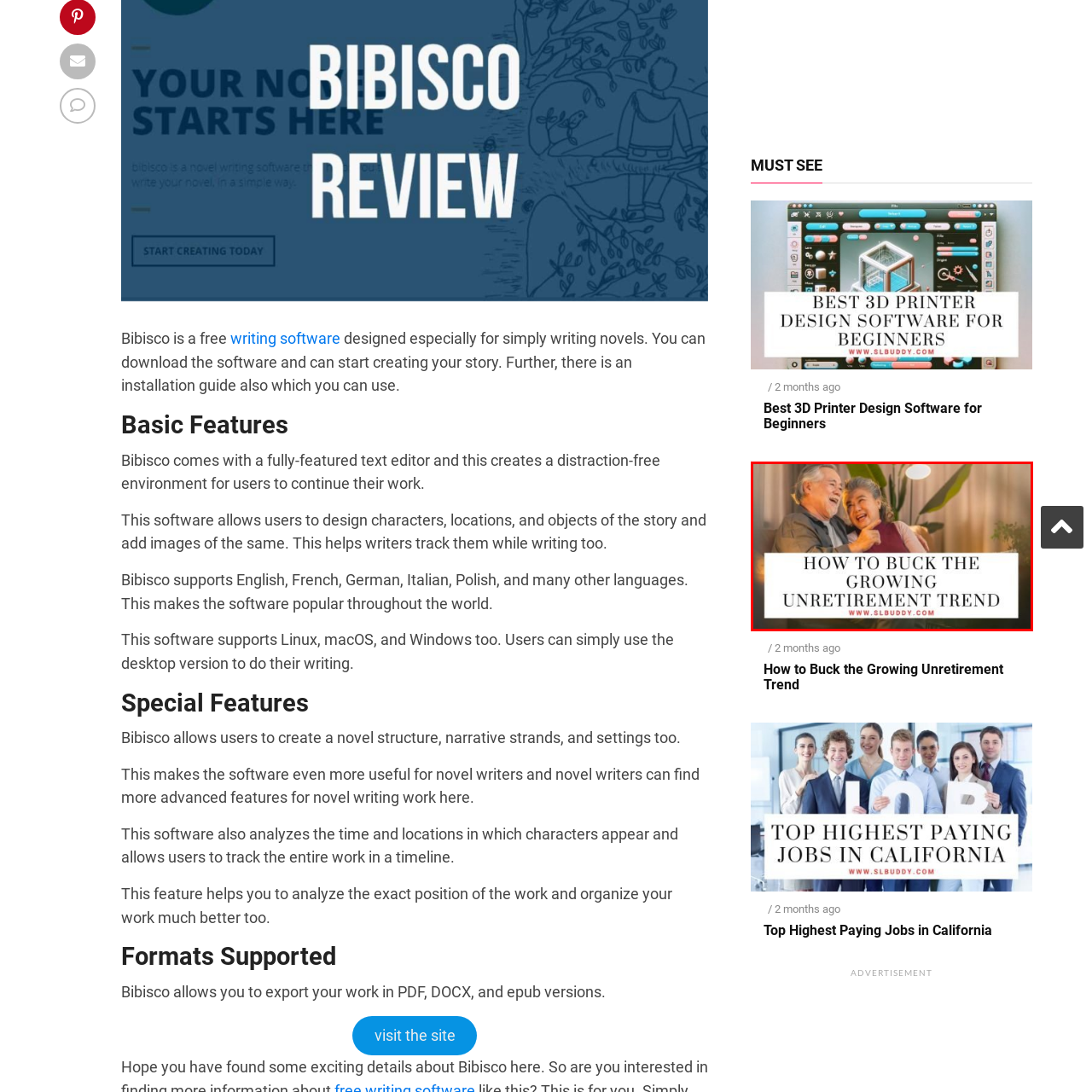Take a close look at the image outlined by the red bounding box and give a detailed response to the subsequent question, with information derived from the image: What is the relationship between the two older adults?

The caption does not explicitly state the relationship between the two older adults, but it suggests that they are happily interacting and sharing a lighthearted moment, highlighting their bond.